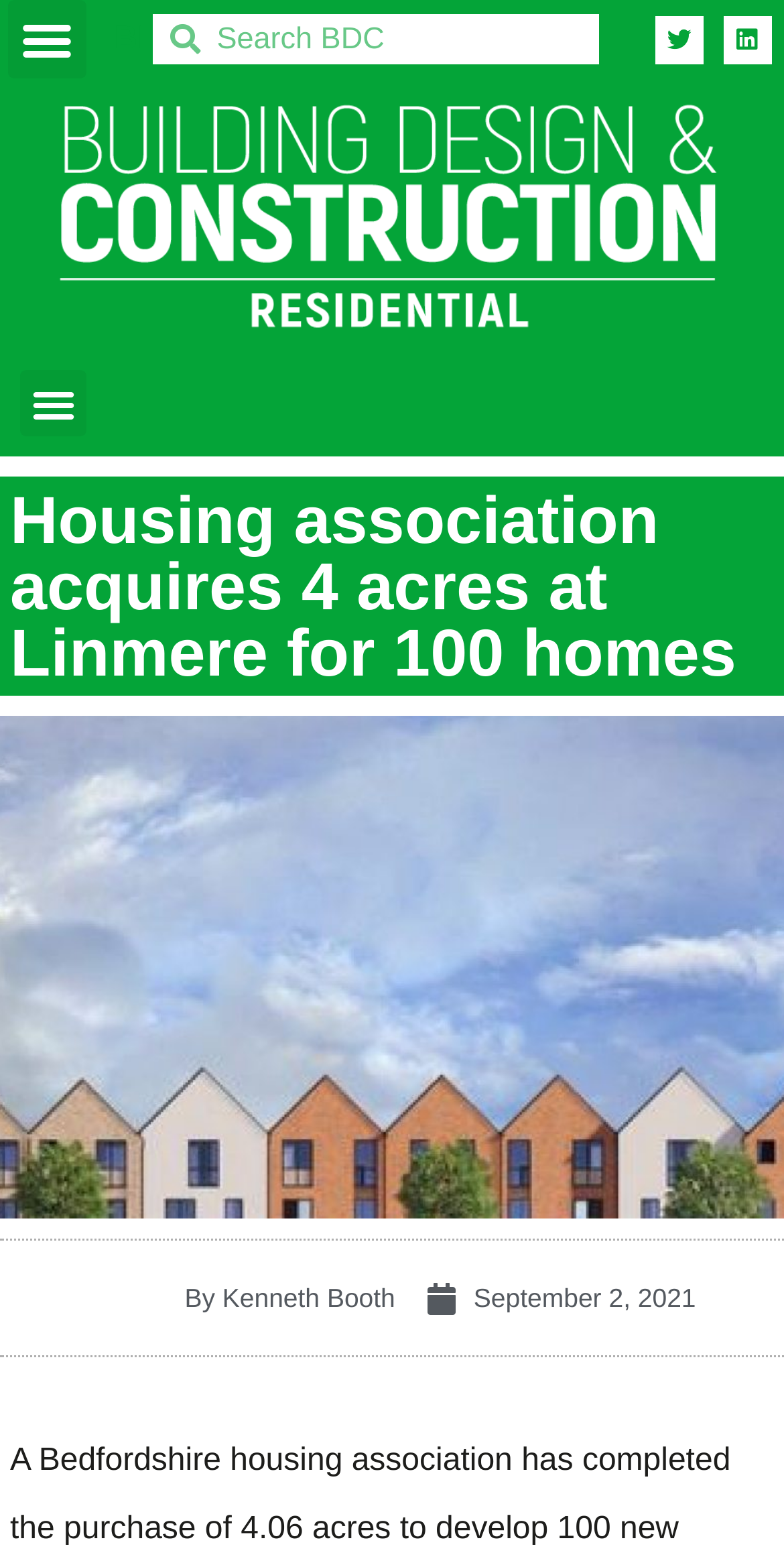Can you find the bounding box coordinates of the area I should click to execute the following instruction: "View the image"?

[0.0, 0.458, 1.0, 0.78]